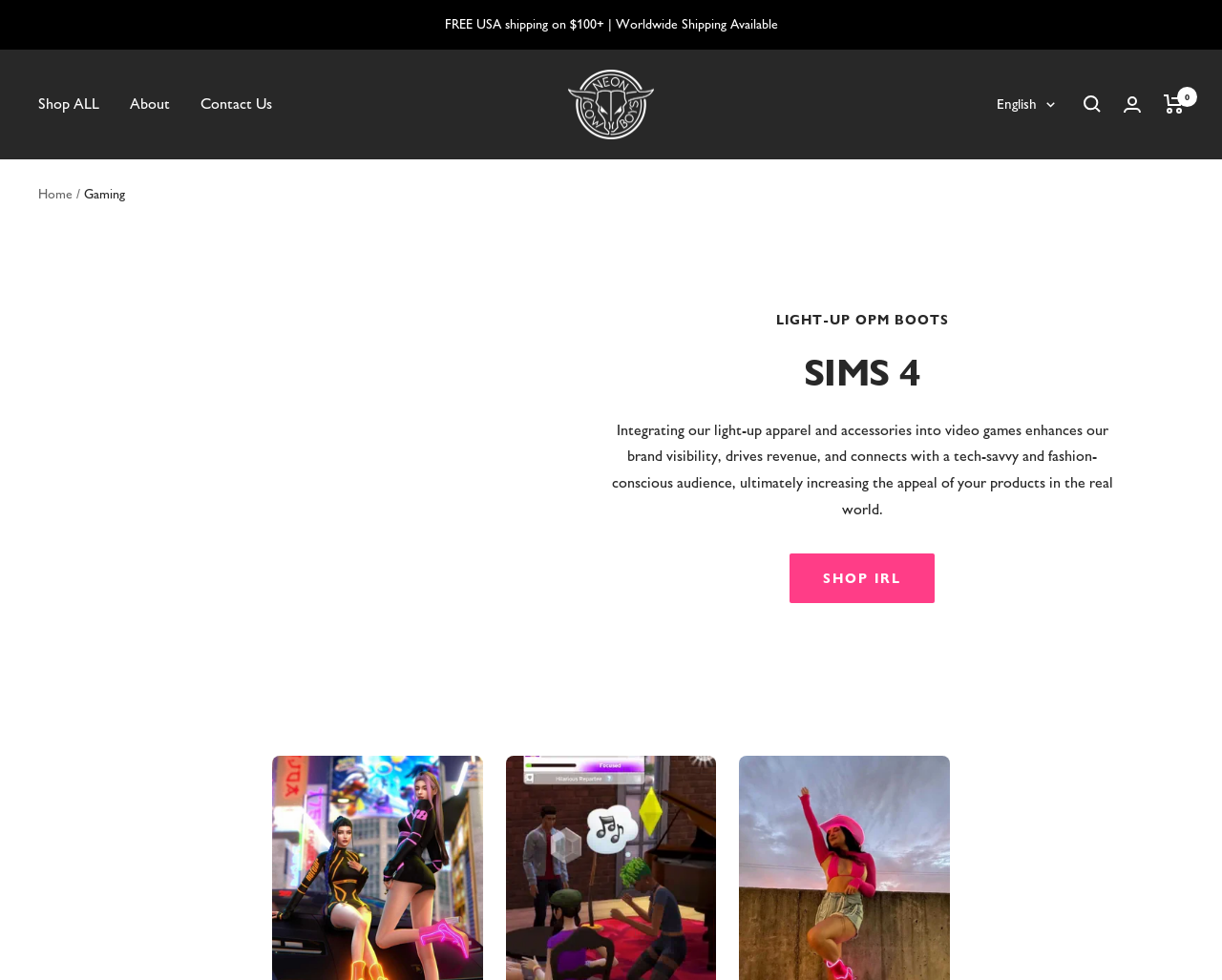How many main navigation links are there?
Using the image, provide a concise answer in one word or a short phrase.

4